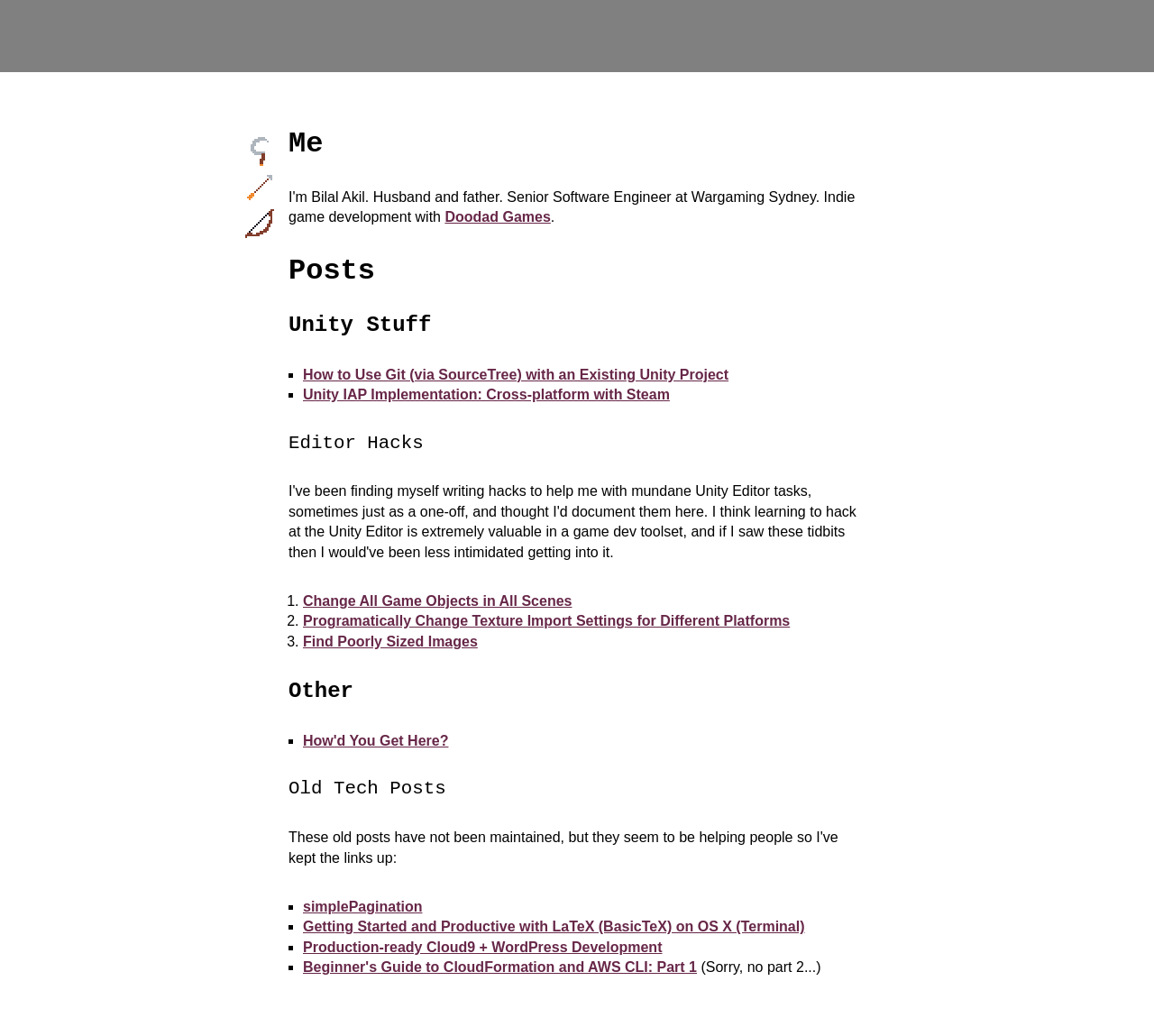Locate the bounding box coordinates of the segment that needs to be clicked to meet this instruction: "Explore the posts under the Editor Hacks category".

[0.25, 0.419, 0.75, 0.437]